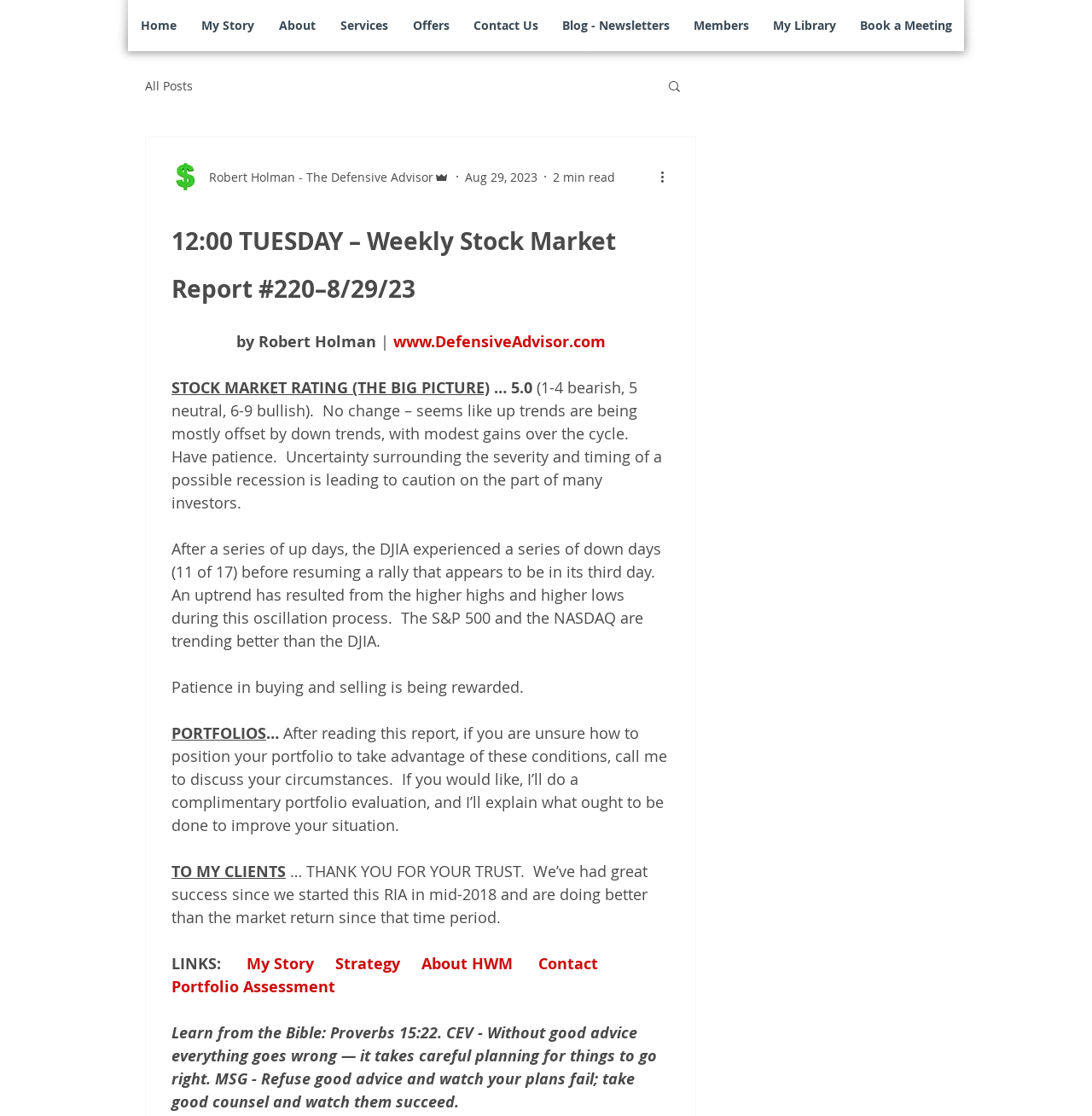Extract the bounding box coordinates of the UI element described by: "Blog - Newsletters". The coordinates should include four float numbers ranging from 0 to 1, e.g., [left, top, right, bottom].

[0.504, 0.008, 0.624, 0.038]